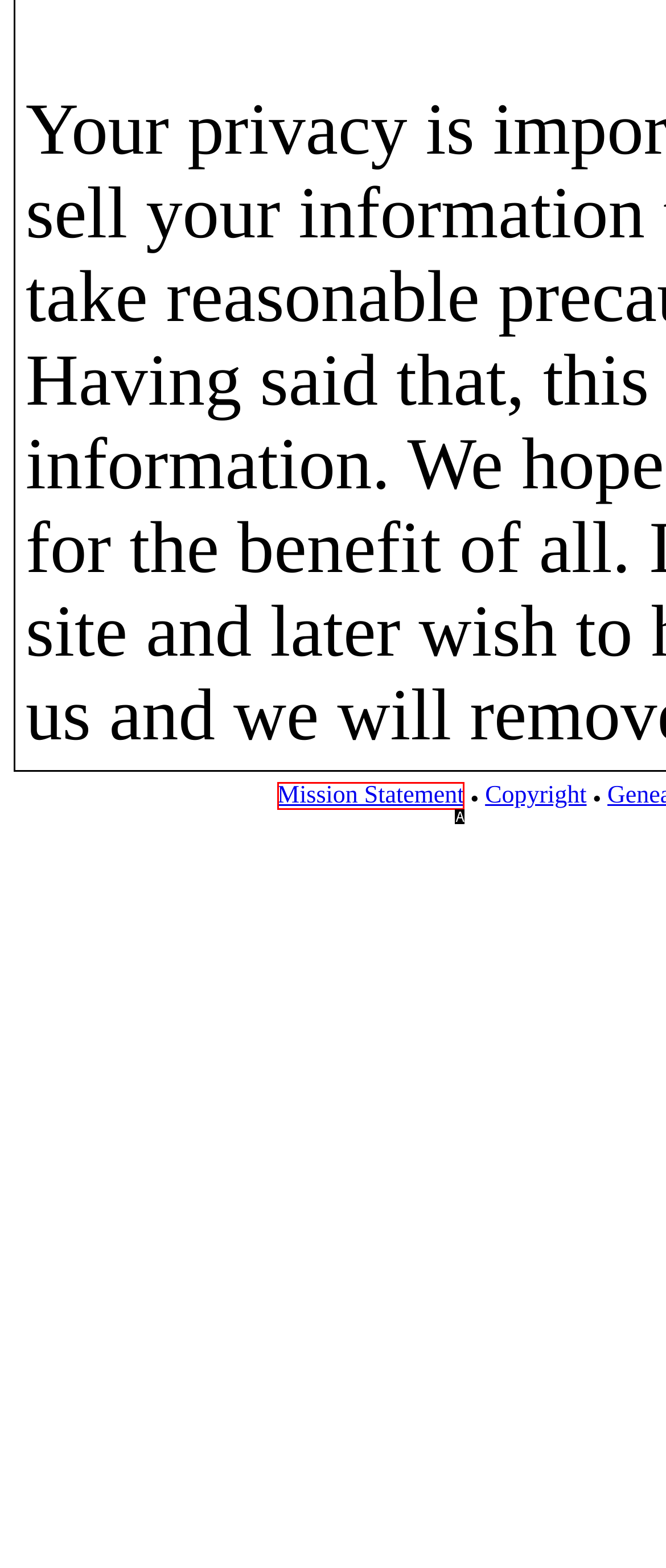Which lettered option matches the following description: Mission Statement
Provide the letter of the matching option directly.

A